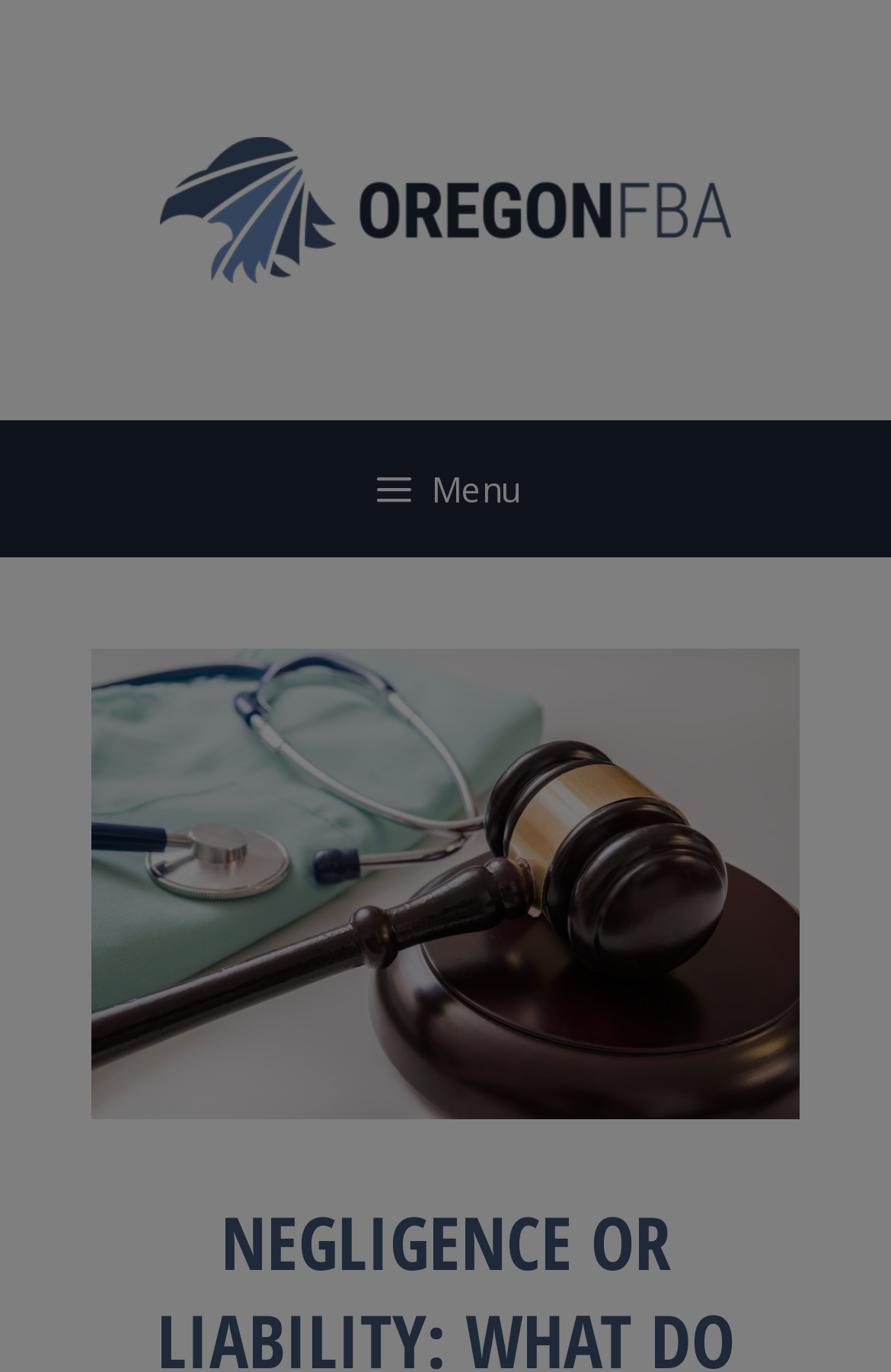From the element description alt="Oregon FBA", predict the bounding box coordinates of the UI element. The coordinates must be specified in the format (top-left x, top-left y, bottom-right x, bottom-right y) and should be within the 0 to 1 range.

[0.179, 0.132, 0.821, 0.168]